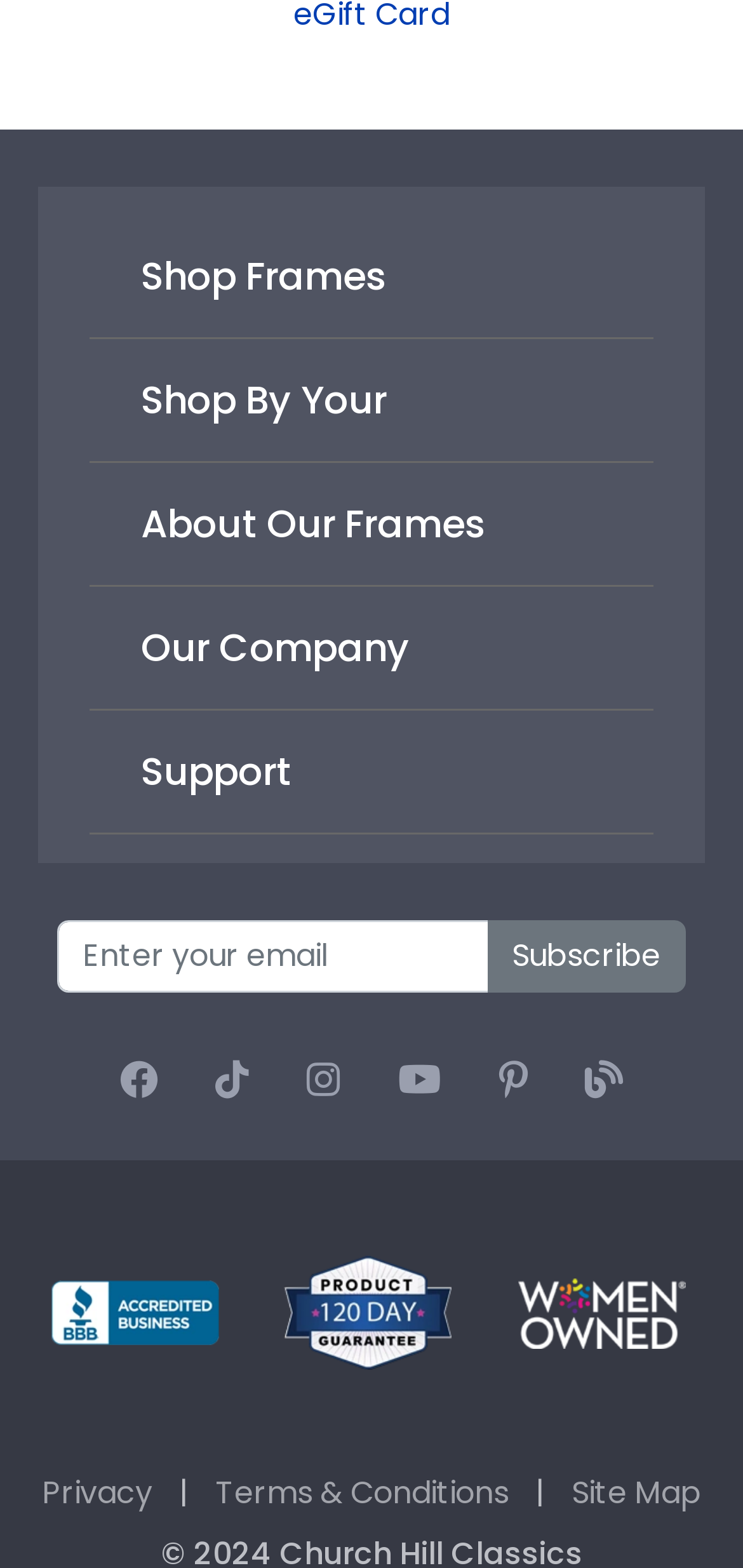Could you indicate the bounding box coordinates of the region to click in order to complete this instruction: "View Terms and Conditions".

[0.29, 0.938, 0.685, 0.966]